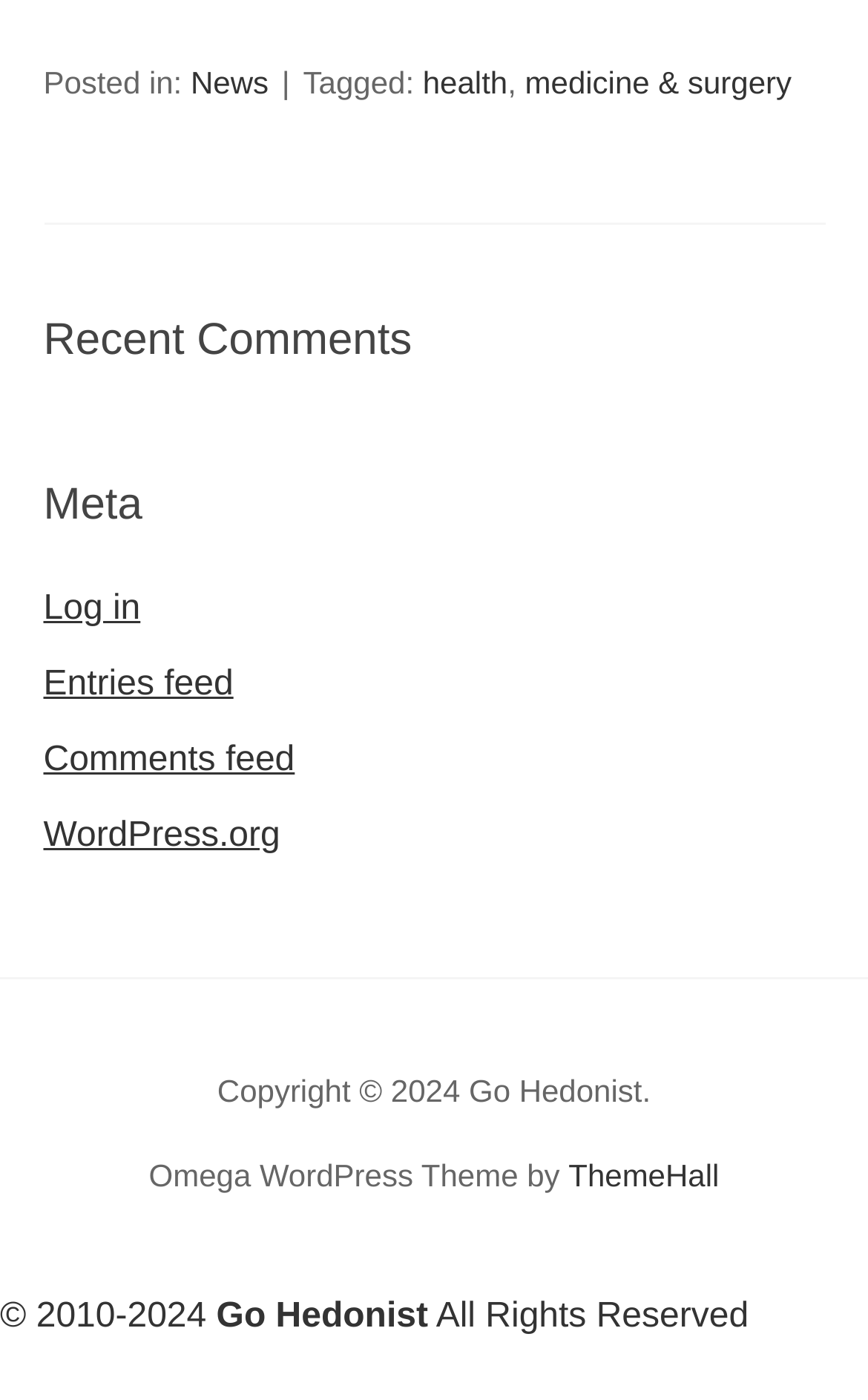Find the UI element described as: "News" and predict its bounding box coordinates. Ensure the coordinates are four float numbers between 0 and 1, [left, top, right, bottom].

[0.22, 0.046, 0.309, 0.072]